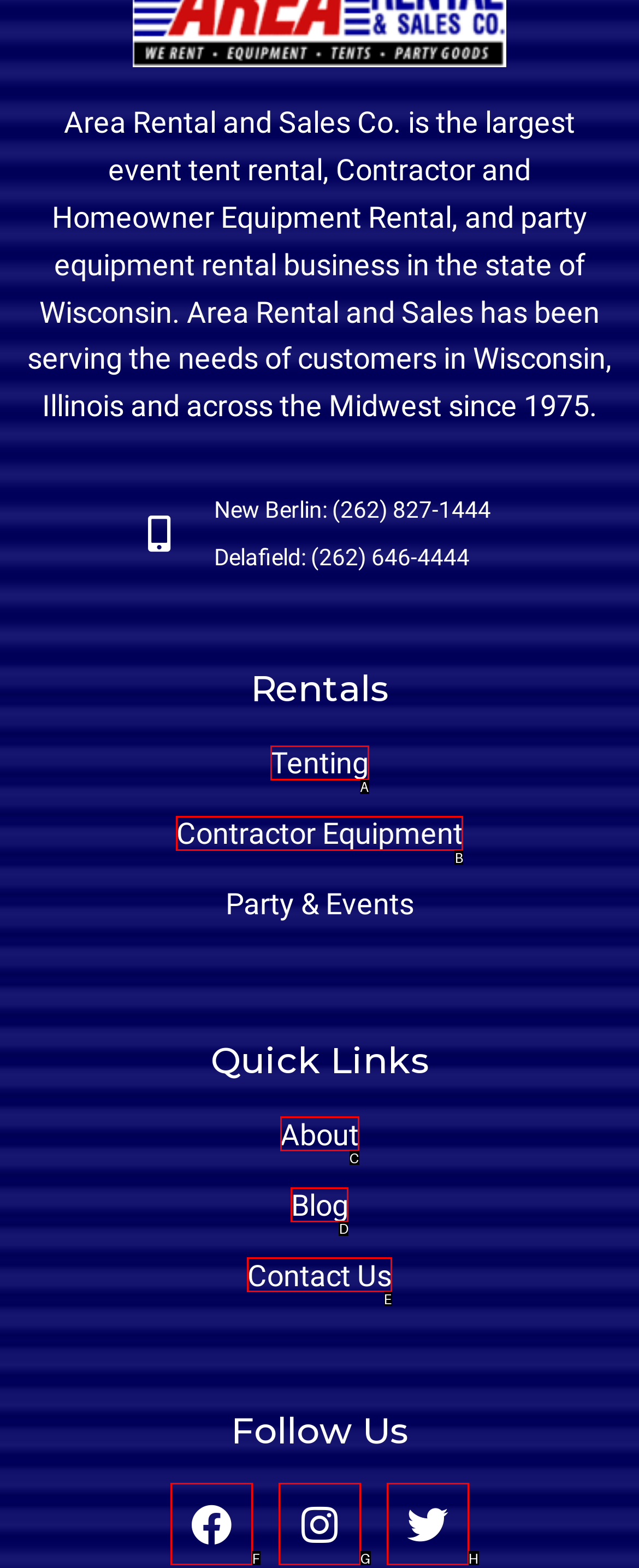Select the right option to accomplish this task: Contact Us. Reply with the letter corresponding to the correct UI element.

E